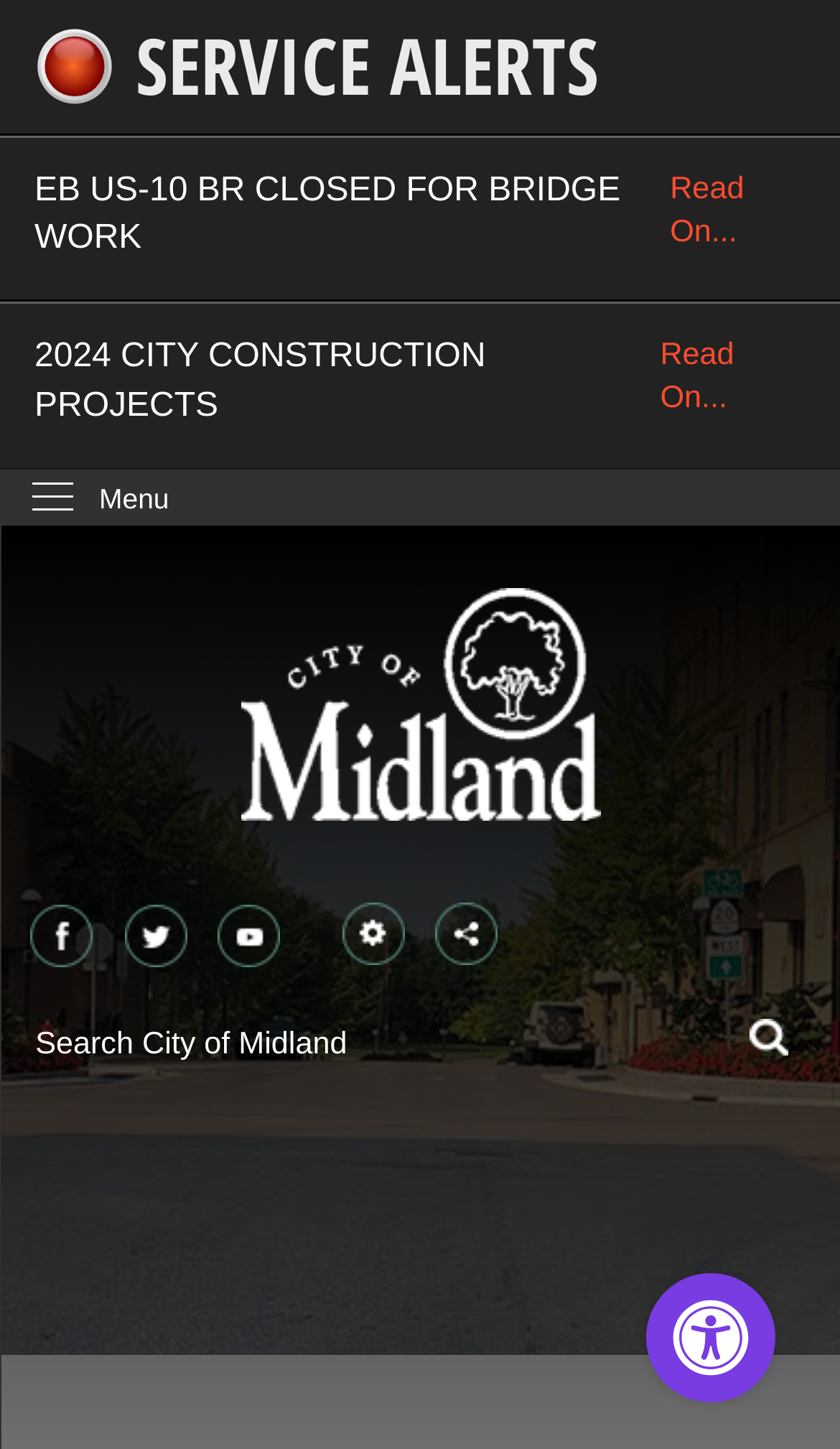Determine the bounding box coordinates of the section I need to click to execute the following instruction: "Visit Midland, Michigan homepage". Provide the coordinates as four float numbers between 0 and 1, i.e., [left, top, right, bottom].

[0.037, 0.406, 0.963, 0.566]